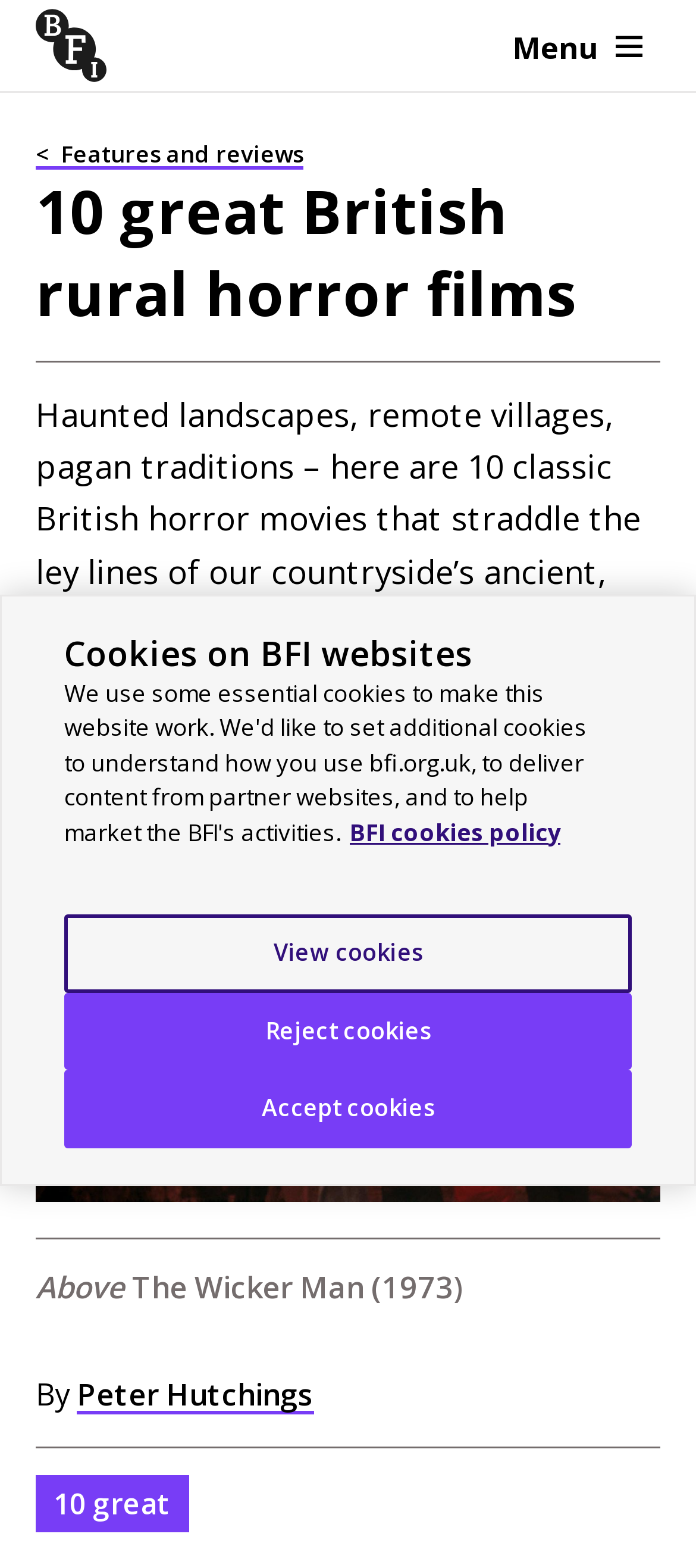Identify and generate the primary title of the webpage.

10 great British rural horror films